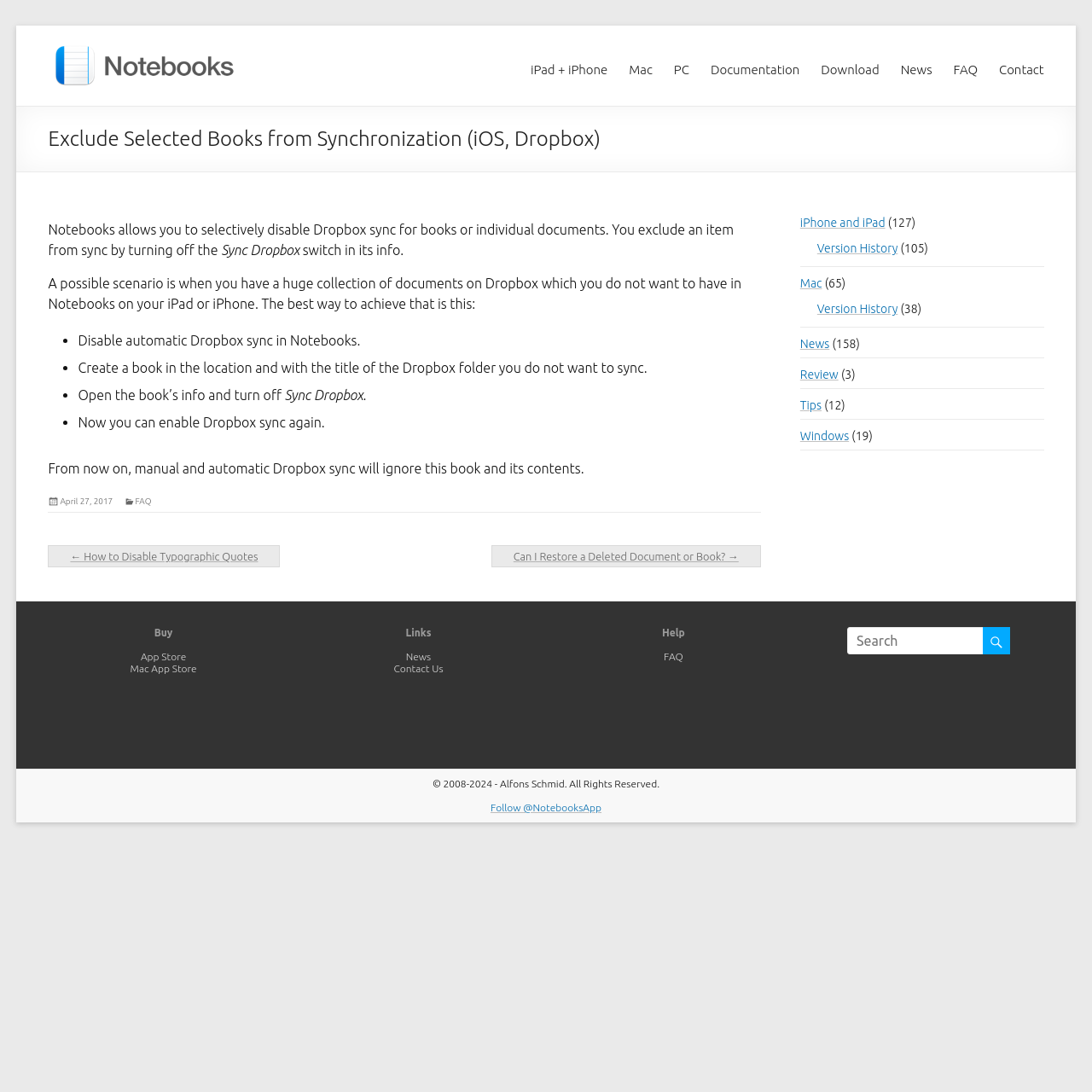How do you exclude an item from sync?
Using the visual information, answer the question in a single word or phrase.

Turn off Sync Dropbox switch